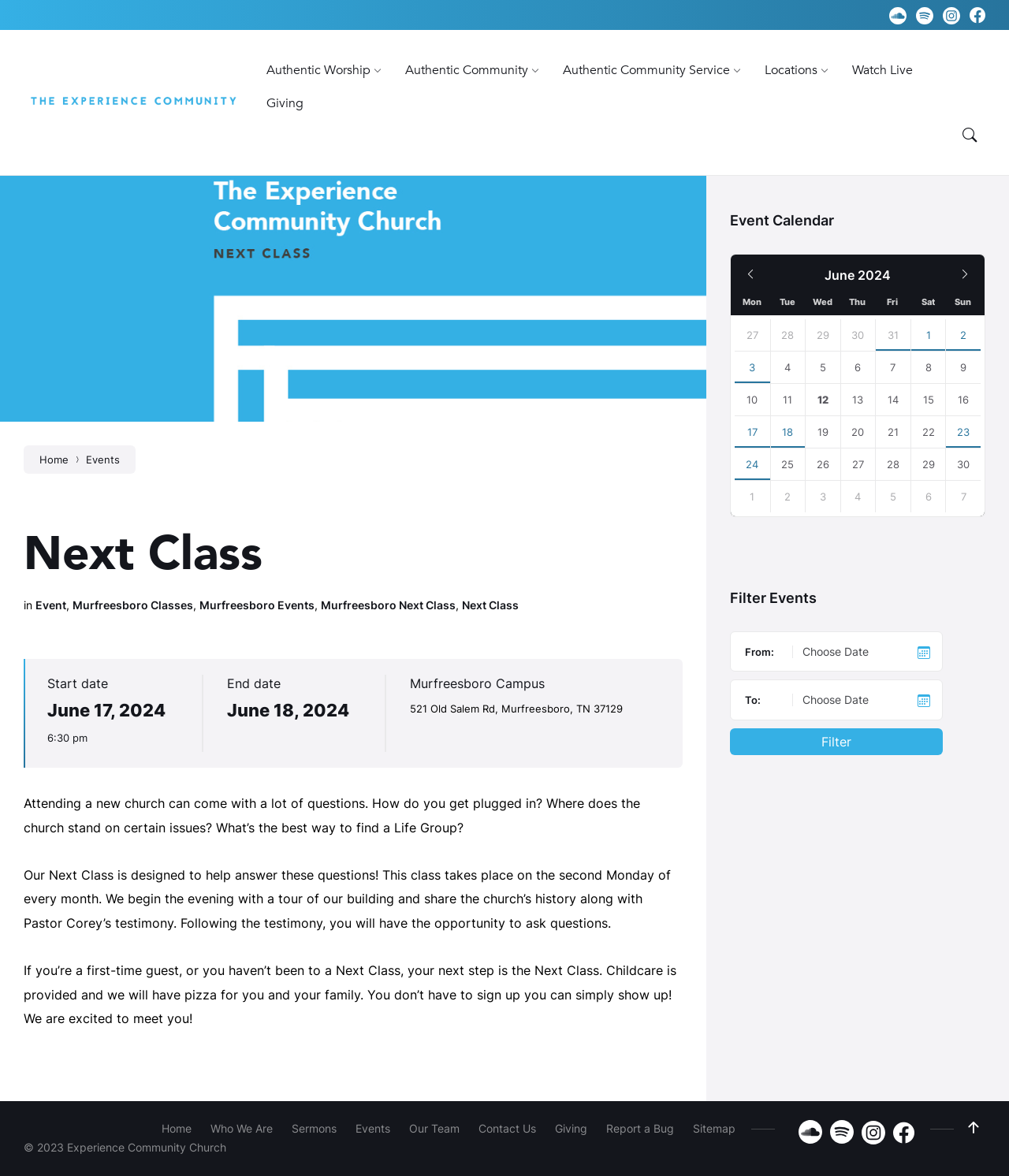How often does the Next Class take place?
Can you provide an in-depth and detailed response to the question?

The frequency of the Next Class can be inferred from the text on the webpage, which states that 'This class takes place on the second Monday of every month'.